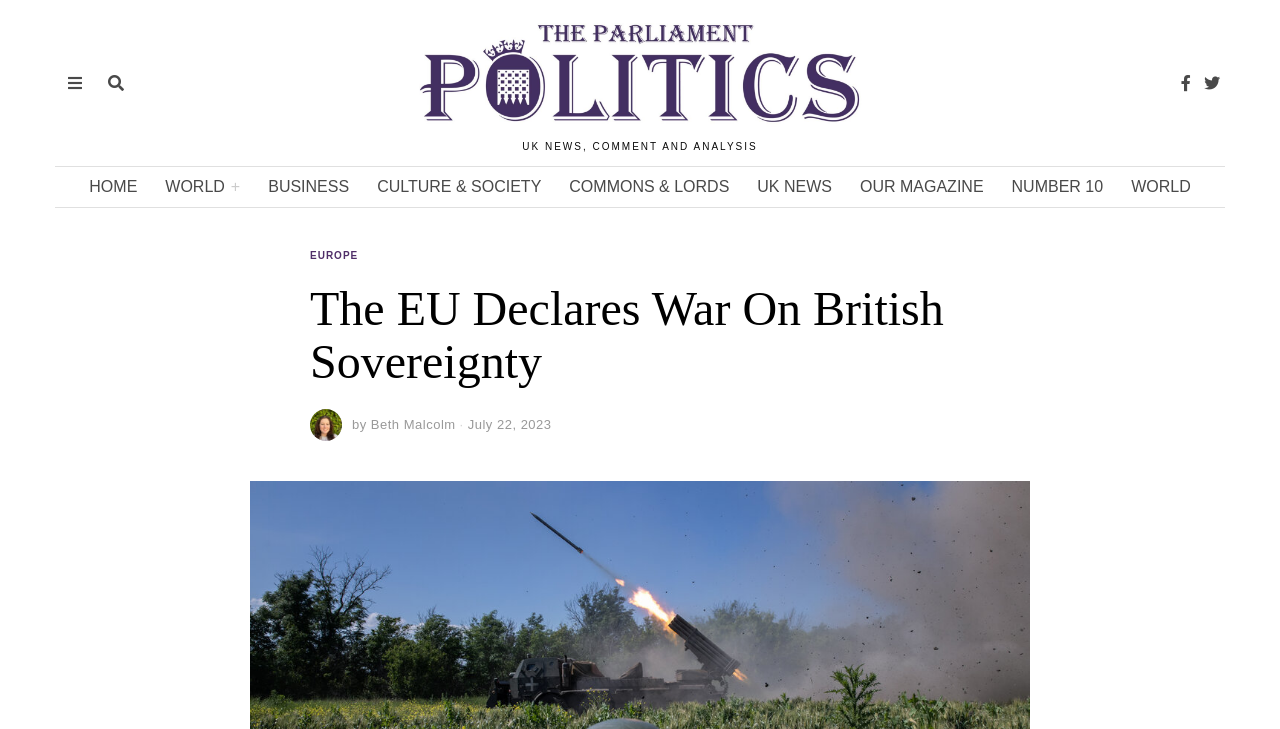Utilize the details in the image to thoroughly answer the following question: What are the main categories of the magazine?

I inferred this answer by looking at the links 'HOME', 'WORLD+', 'BUSINESS', etc. which seem to be the main categories of the magazine.